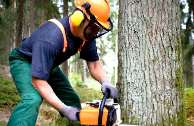Describe the image thoroughly.

The image depicts a man wearing safety gear, including a bright orange helmet, earmuffs, and protective glasses, as he prepares to cut down a tree. He is using a chainsaw, demonstrating the proper technique for handling the tool while dressed in a work shirt and green pants. The scene is set in a lush forest, surrounded by tall trees and undergrowth, highlighting the importance of safety in forestry work. This preparation illustrates the careful approach required for tree removal, emphasizing the balance between maintaining natural habitats and managing wooded areas effectively.